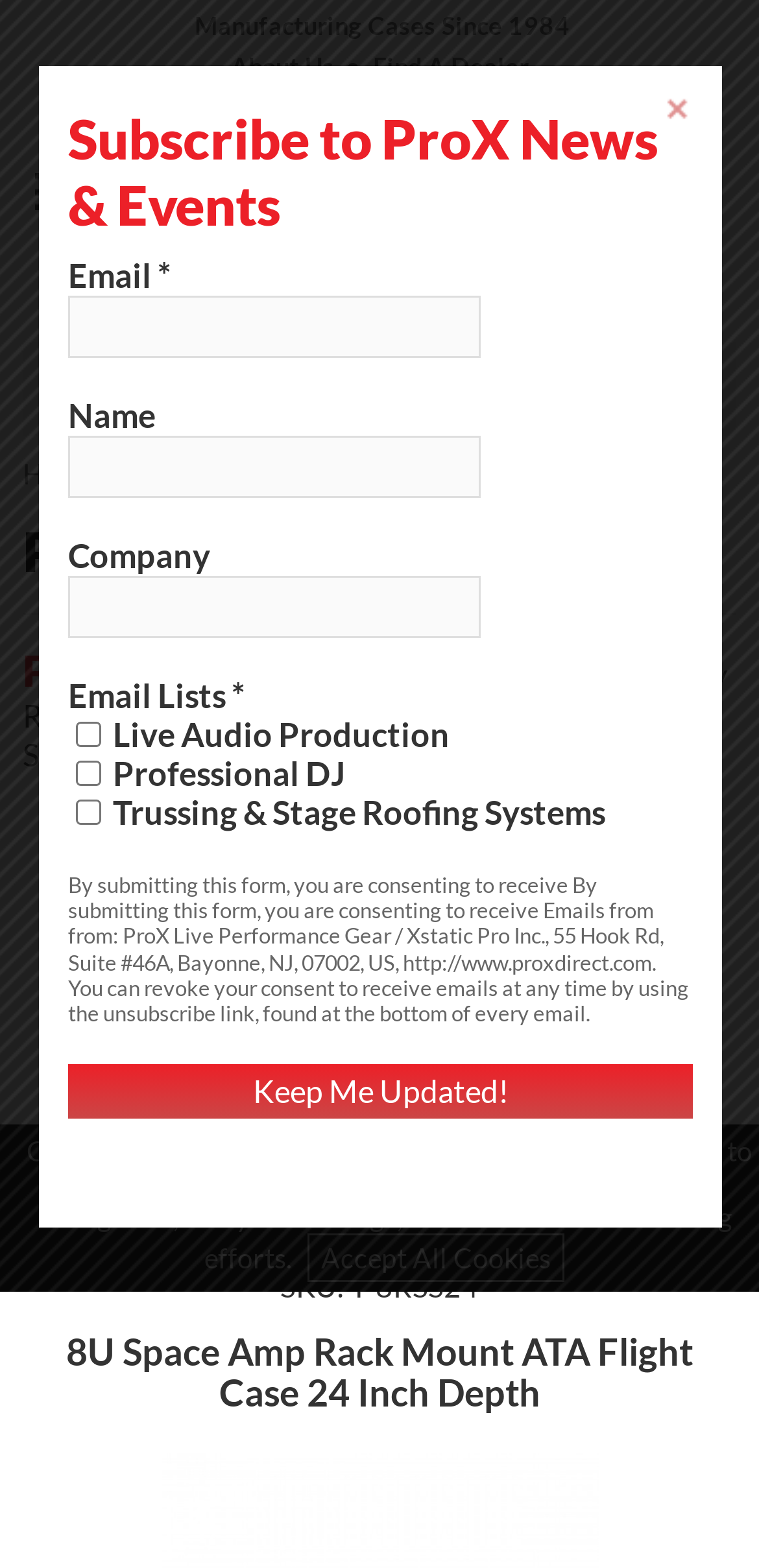Please identify the bounding box coordinates of the element on the webpage that should be clicked to follow this instruction: "Find a dealer". The bounding box coordinates should be given as four float numbers between 0 and 1, formatted as [left, top, right, bottom].

[0.491, 0.033, 0.696, 0.052]